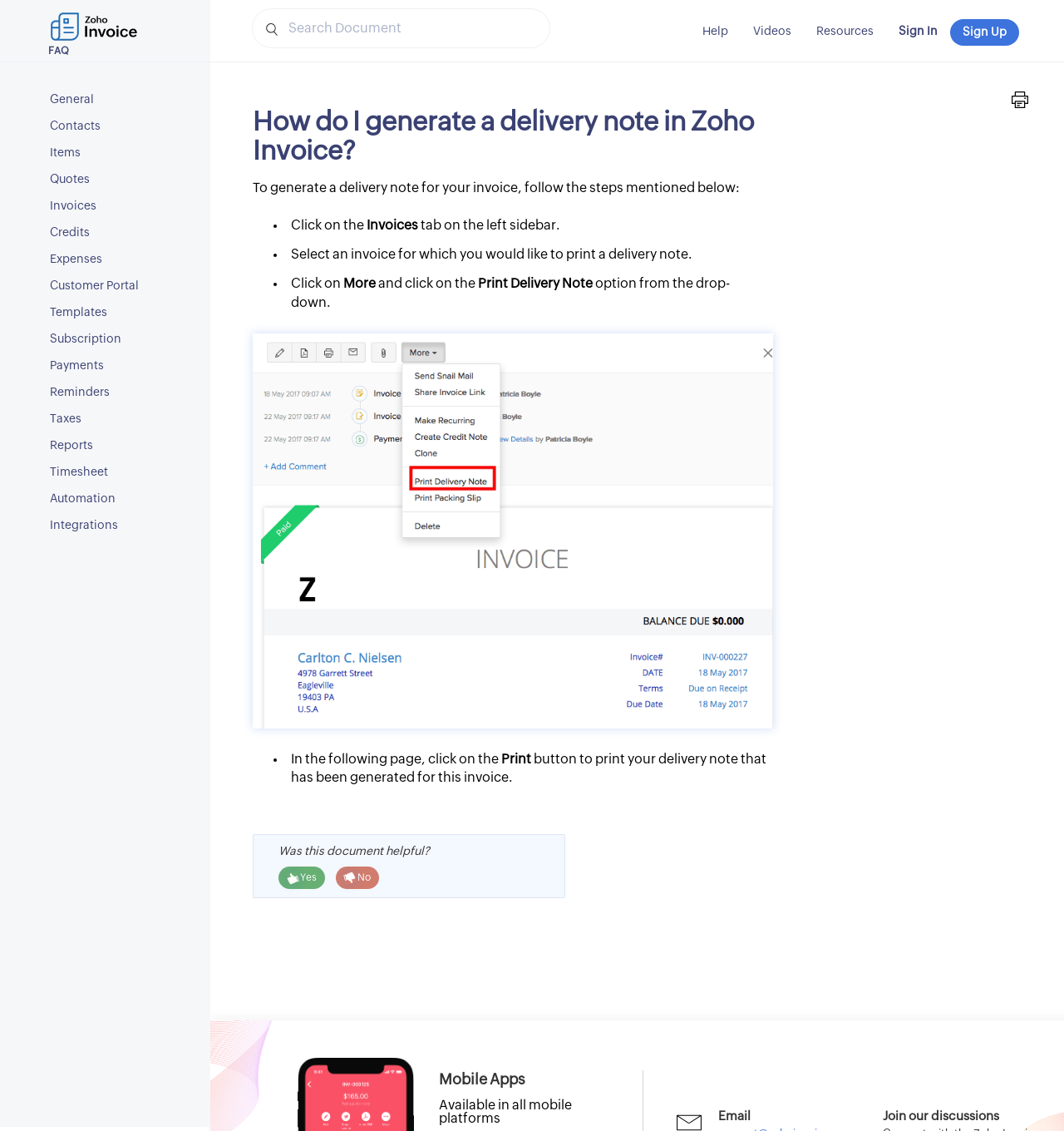What is the purpose of the 'Print Delivery Note' button?
Based on the screenshot, answer the question with a single word or phrase.

To print a delivery note